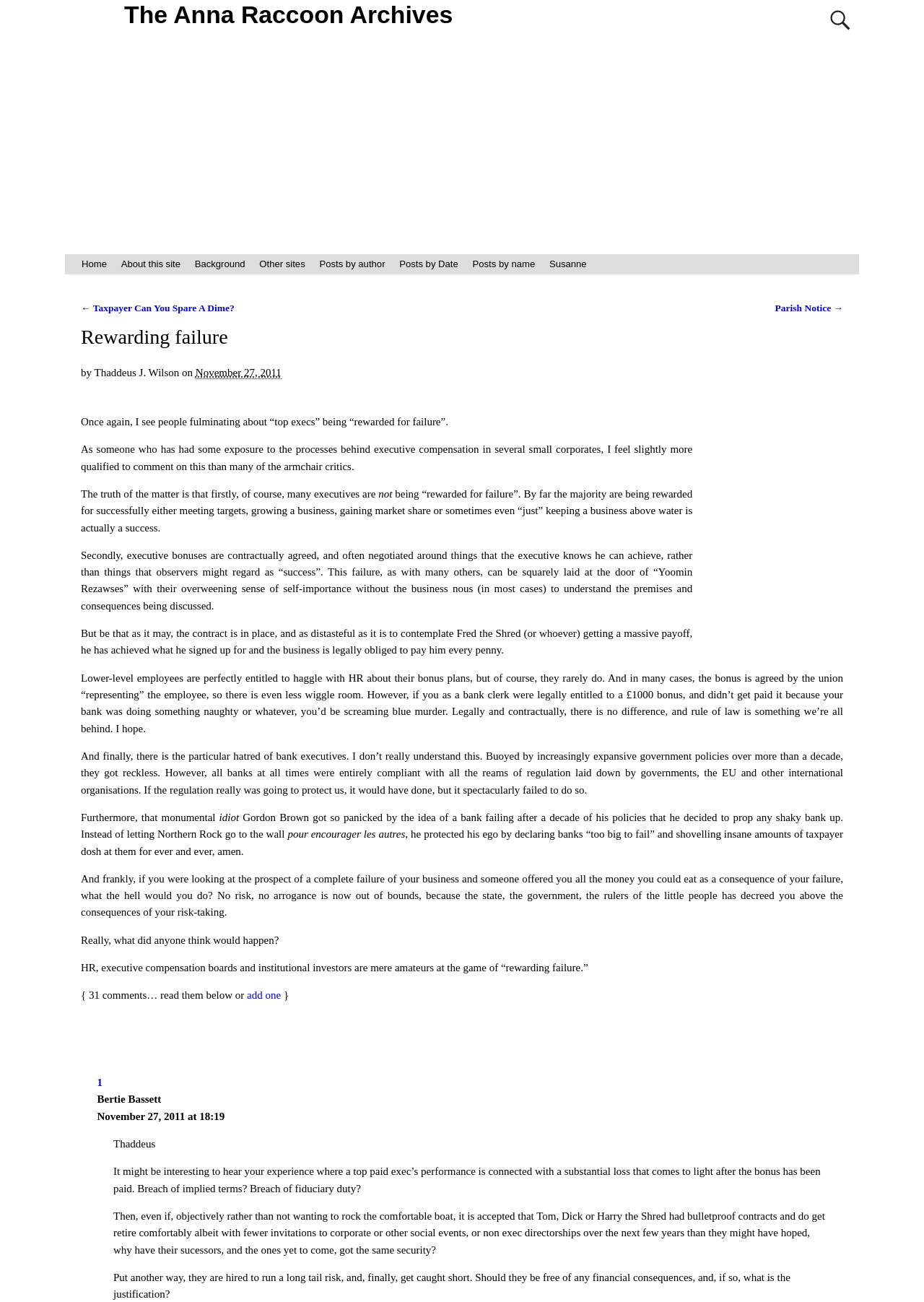Pinpoint the bounding box coordinates of the element that must be clicked to accomplish the following instruction: "Search for something". The coordinates should be in the format of four float numbers between 0 and 1, i.e., [left, top, right, bottom].

[0.894, 0.003, 0.922, 0.028]